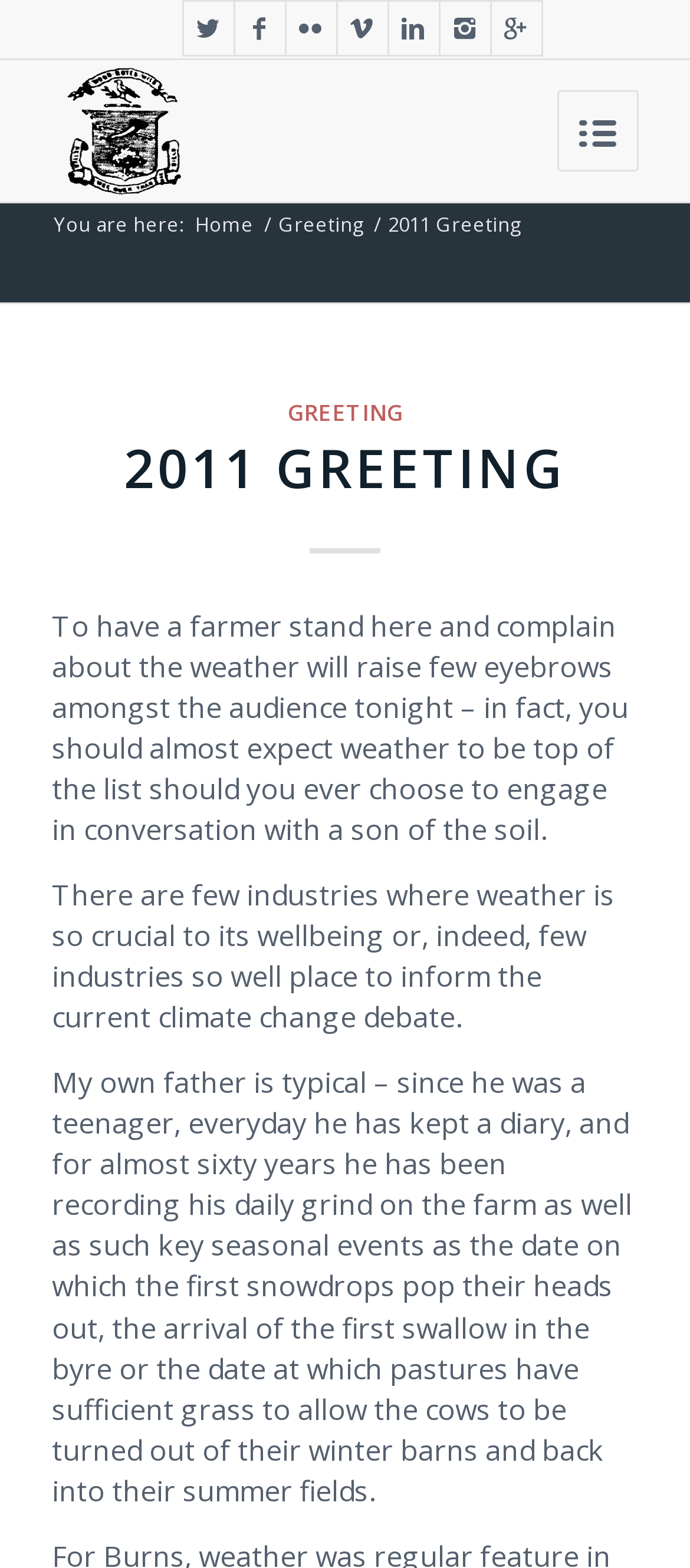Please give a succinct answer using a single word or phrase:
What is the purpose of the author's father's diary?

to record daily events and seasonal changes